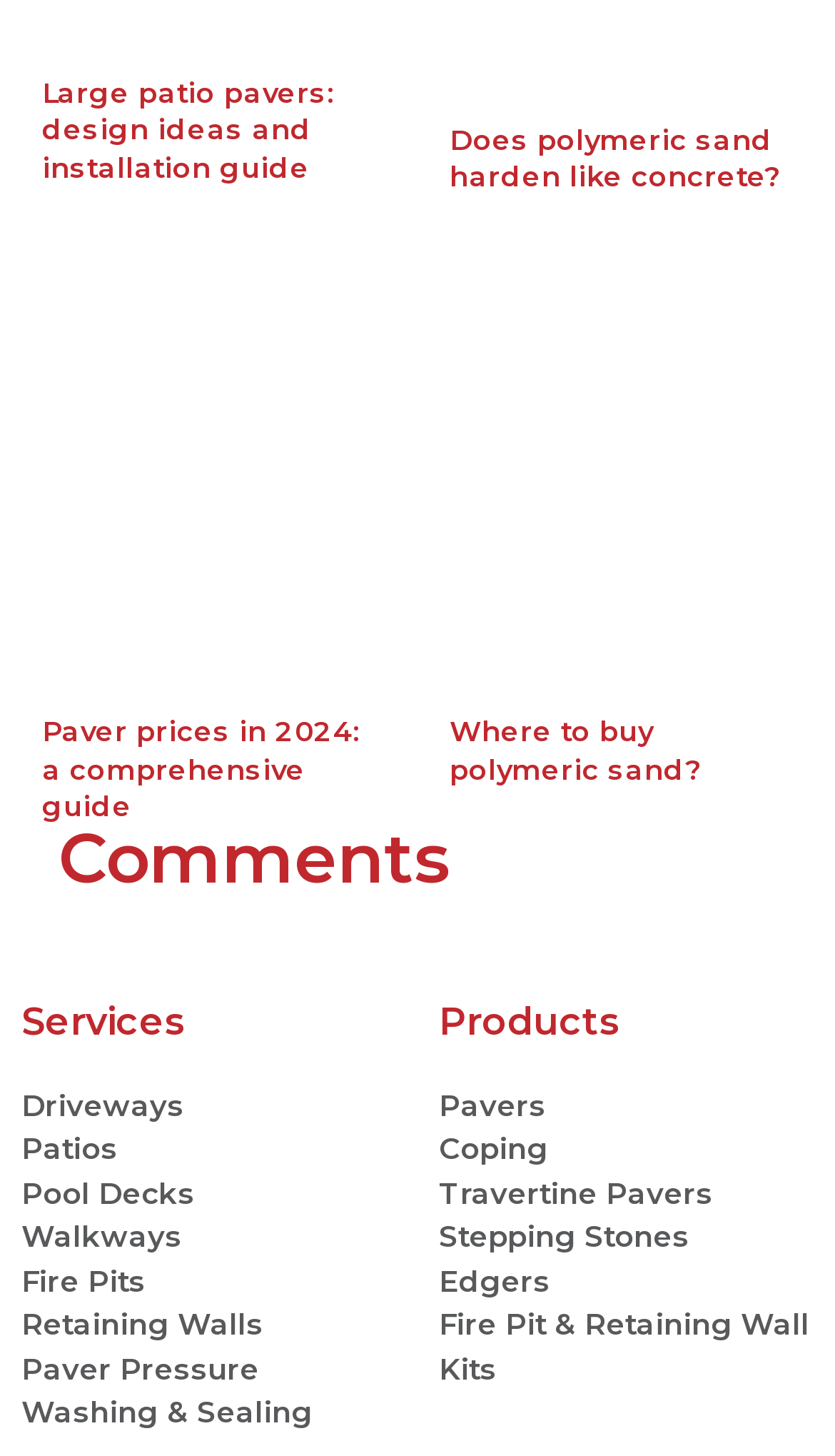Provide a short, one-word or phrase answer to the question below:
What is the topic of the first article?

Large patio pavers